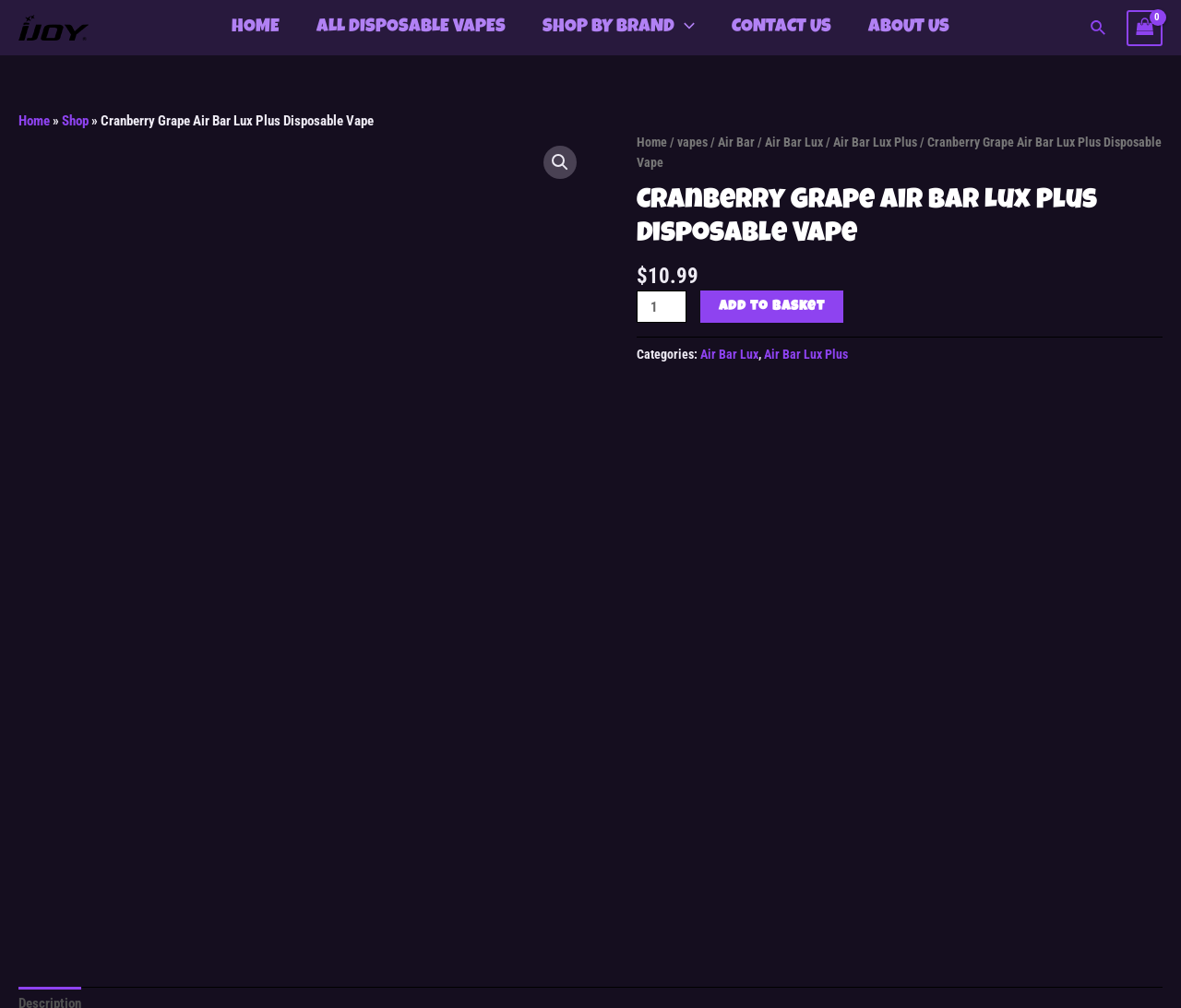Provide a brief response to the question below using one word or phrase:
How much does the vape product cost?

$10.99